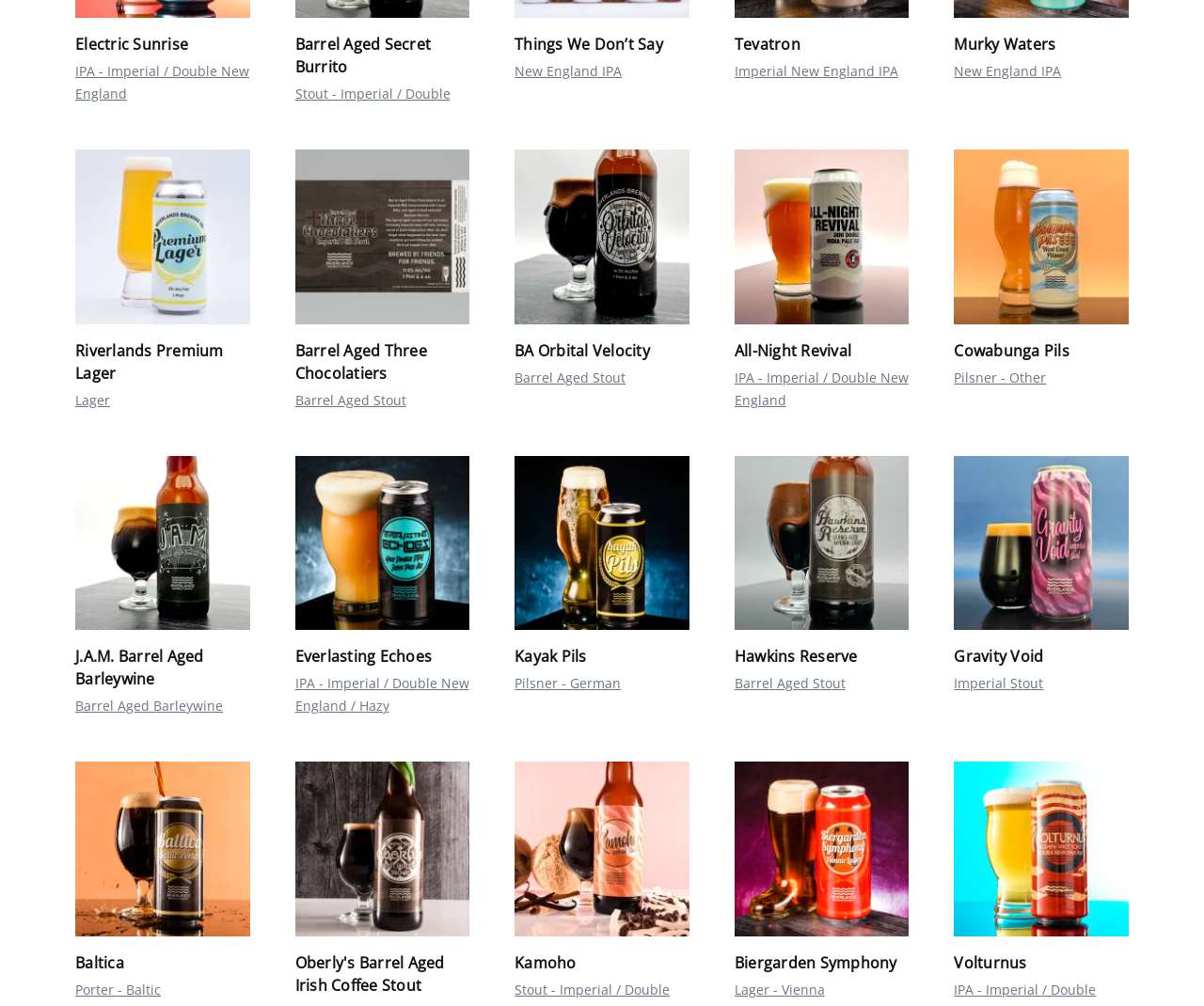Determine the bounding box coordinates for the area you should click to complete the following instruction: "Click on IPA - Imperial / Double New England".

[0.062, 0.062, 0.207, 0.102]